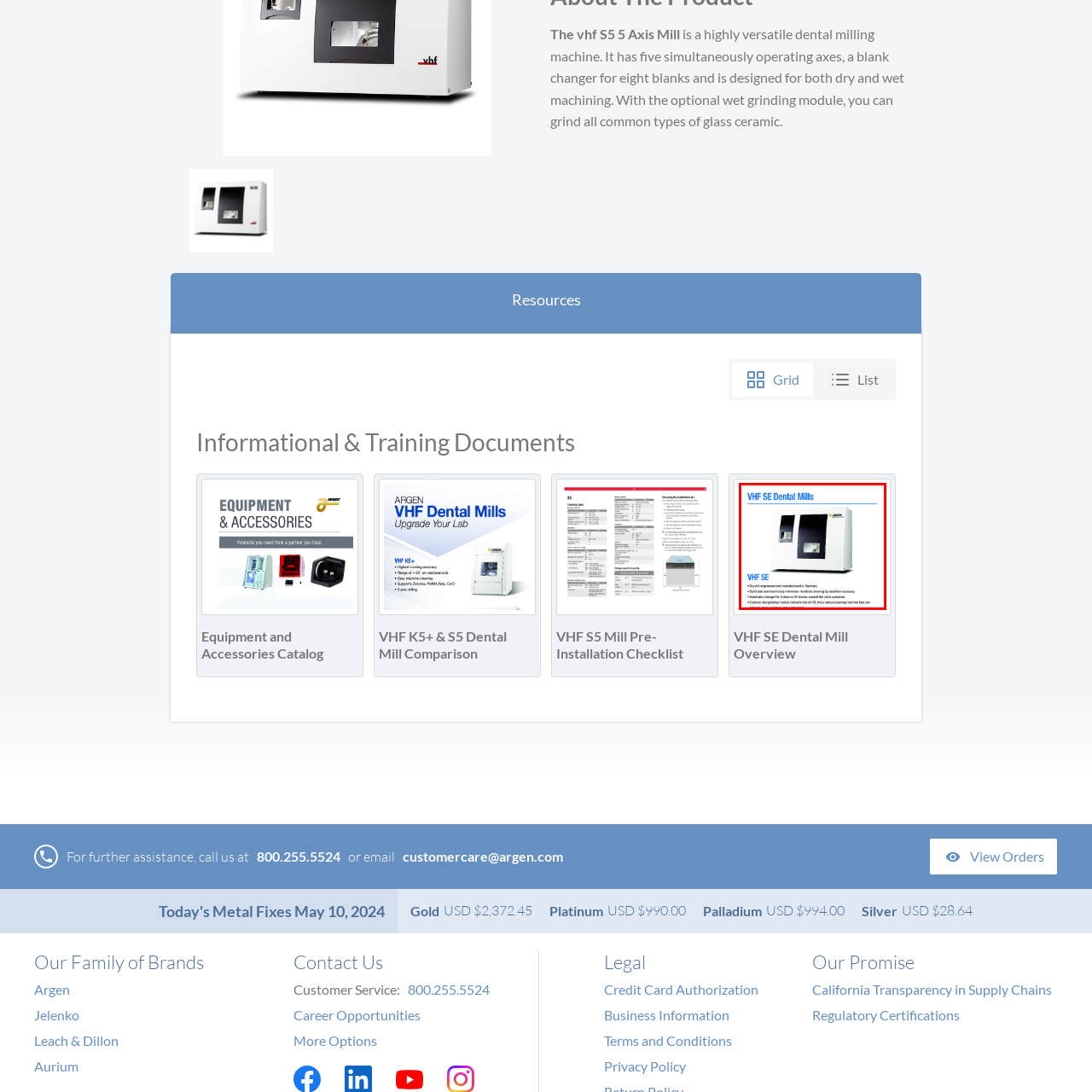What type of machining can the VHF SE Dental Mill operate with?
View the image encased in the red bounding box and respond with a detailed answer informed by the visual information.

The caption highlights that the VHF SE Dental Mill is capable of operating with both dry and wet machining, which enhances its versatility in various dental practices.